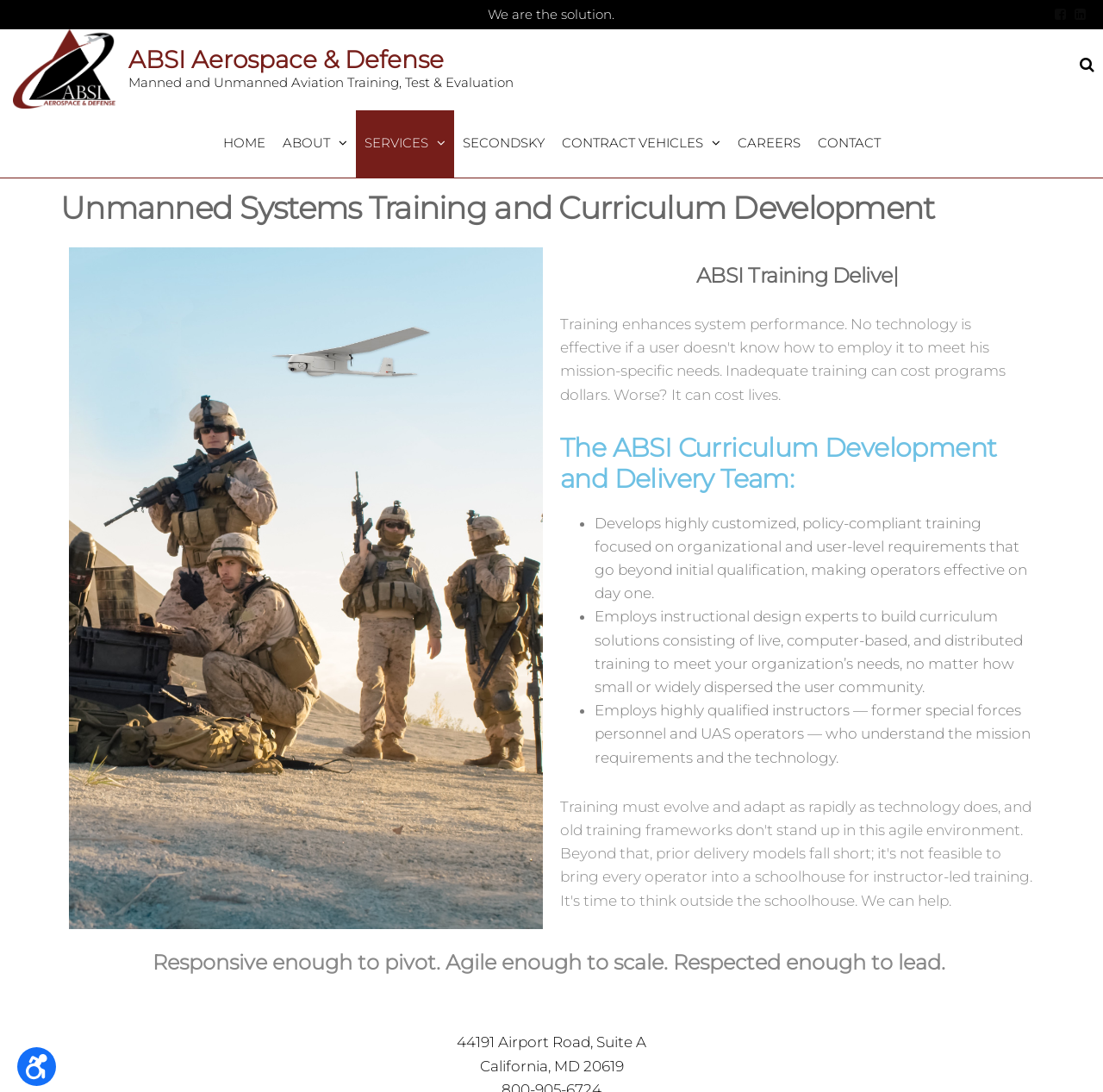Create a detailed summary of the webpage's content and design.

The webpage is about Unmanned Systems Training and Curriculum Development by ABSI Aerospace & Defense. At the top left corner, there are three "Skip to" links: "Skip to Content", "Skip to Menu", and "Skip to Footer". Next to these links, there is a button to open accessibility options. On the top right corner, there are two social media links and a logo of ABSI Aerospace & Defense.

Below the top section, there is a heading that reads "We are the solution." On the same line, there is a link to ABSI Aerospace & Defense with its logo. Underneath, there is a menu with links to "HOME", "ABOUT", "SERVICES", "SECONDSKY", "CONTRACT VEHICLES", "CAREERS", and "CONTACT".

The main content of the webpage is divided into two sections. The left section has a heading "Unmanned Systems Training and Curriculum Development" and an image related to unmanned systems. The right section has a heading "ABSI Tr|" and describes the ABSI Curriculum Development and Delivery Team. There are three bullet points that explain the team's capabilities, including developing customized training, building curriculum solutions, and employing highly qualified instructors.

At the bottom of the page, there is a section with the company's address: "44191 Airport Road, Suite A, California, MD 20619".